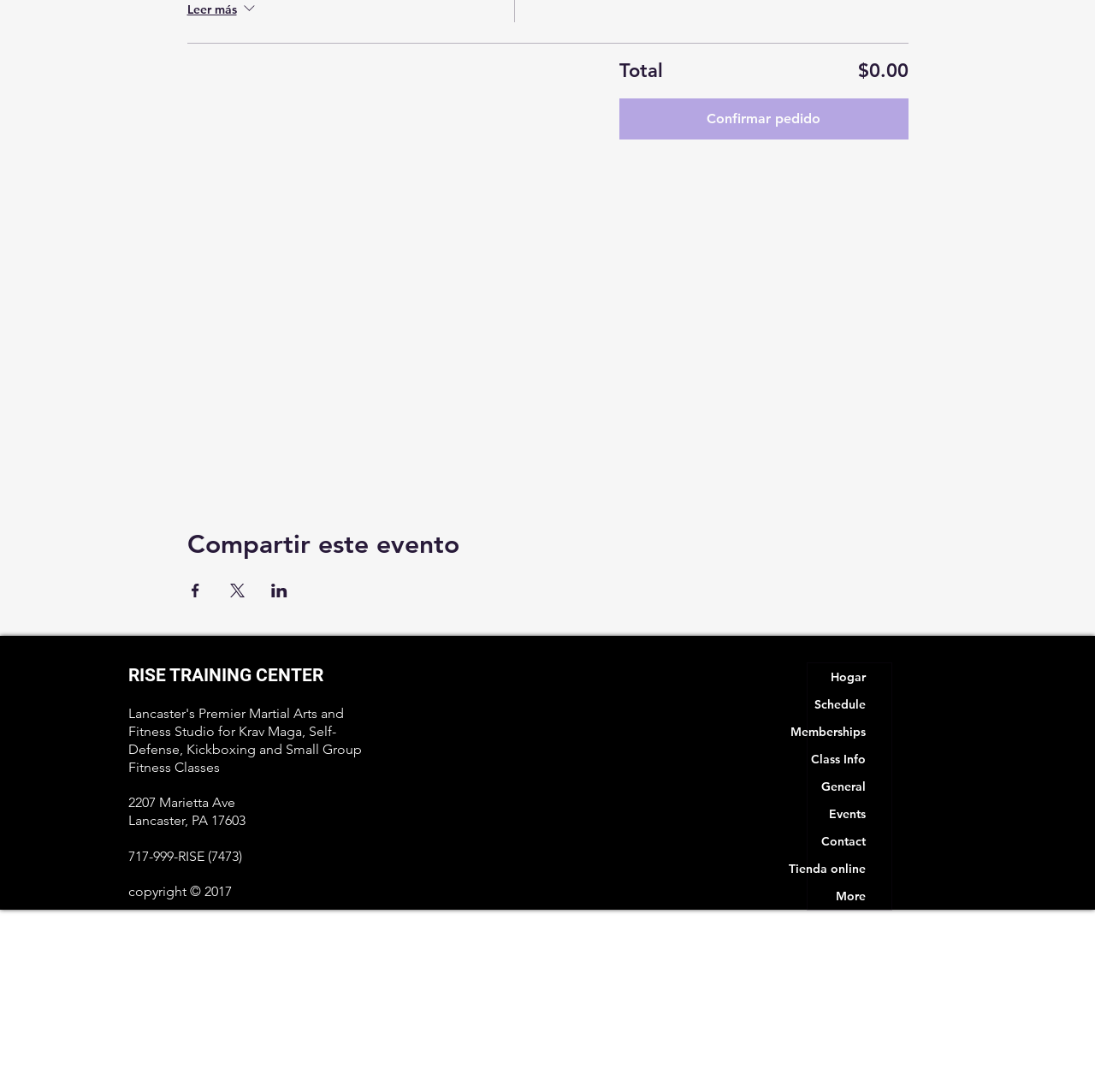Please determine the bounding box coordinates for the UI element described here. Use the format (top-left x, top-left y, bottom-right x, bottom-right y) with values bounded between 0 and 1: 2024-05-09: GootLoader activity

None